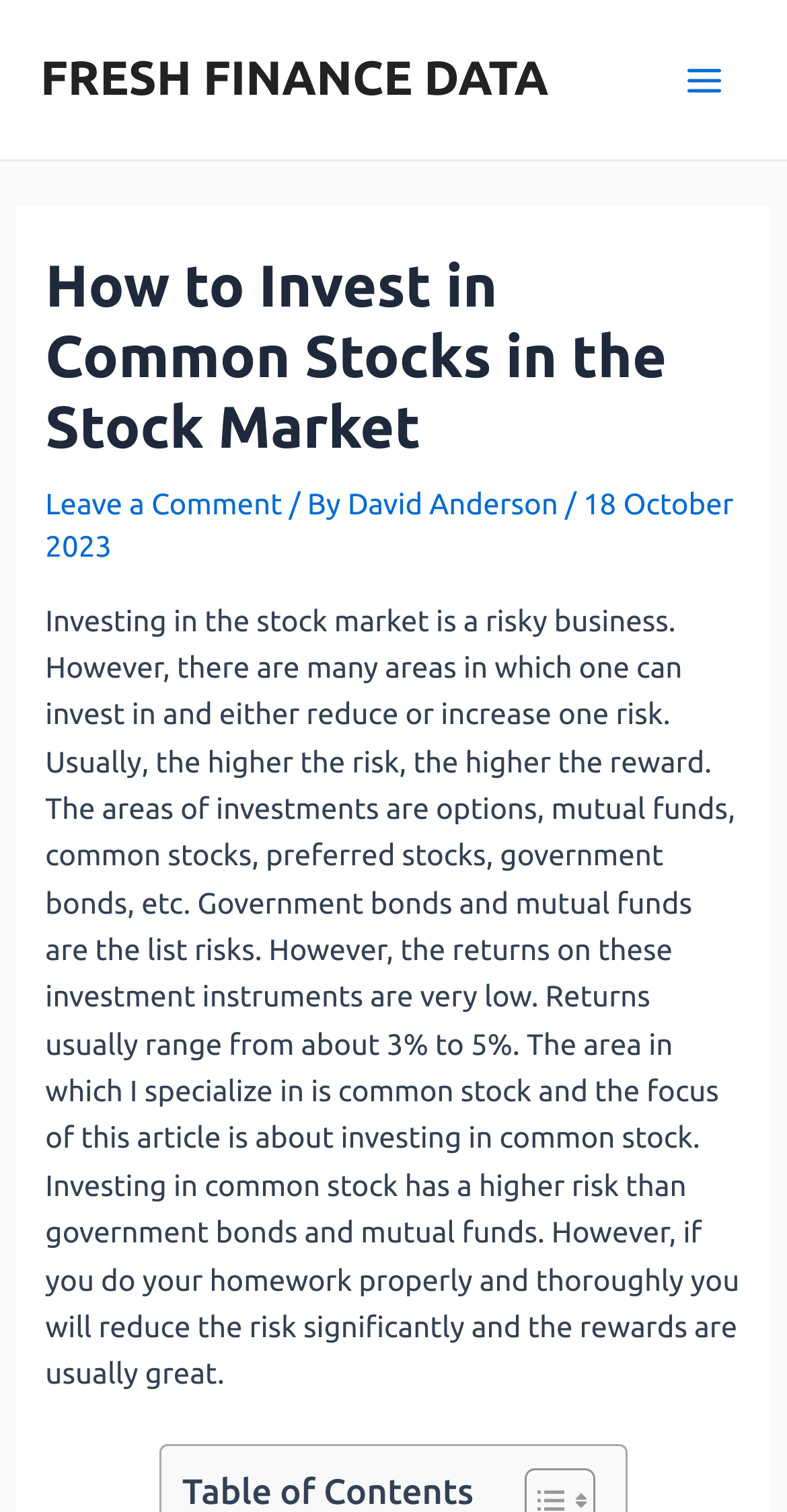Provide the bounding box coordinates for the UI element that is described by this text: "FRESH FINANCE DATA". The coordinates should be in the form of four float numbers between 0 and 1: [left, top, right, bottom].

[0.051, 0.035, 0.697, 0.07]